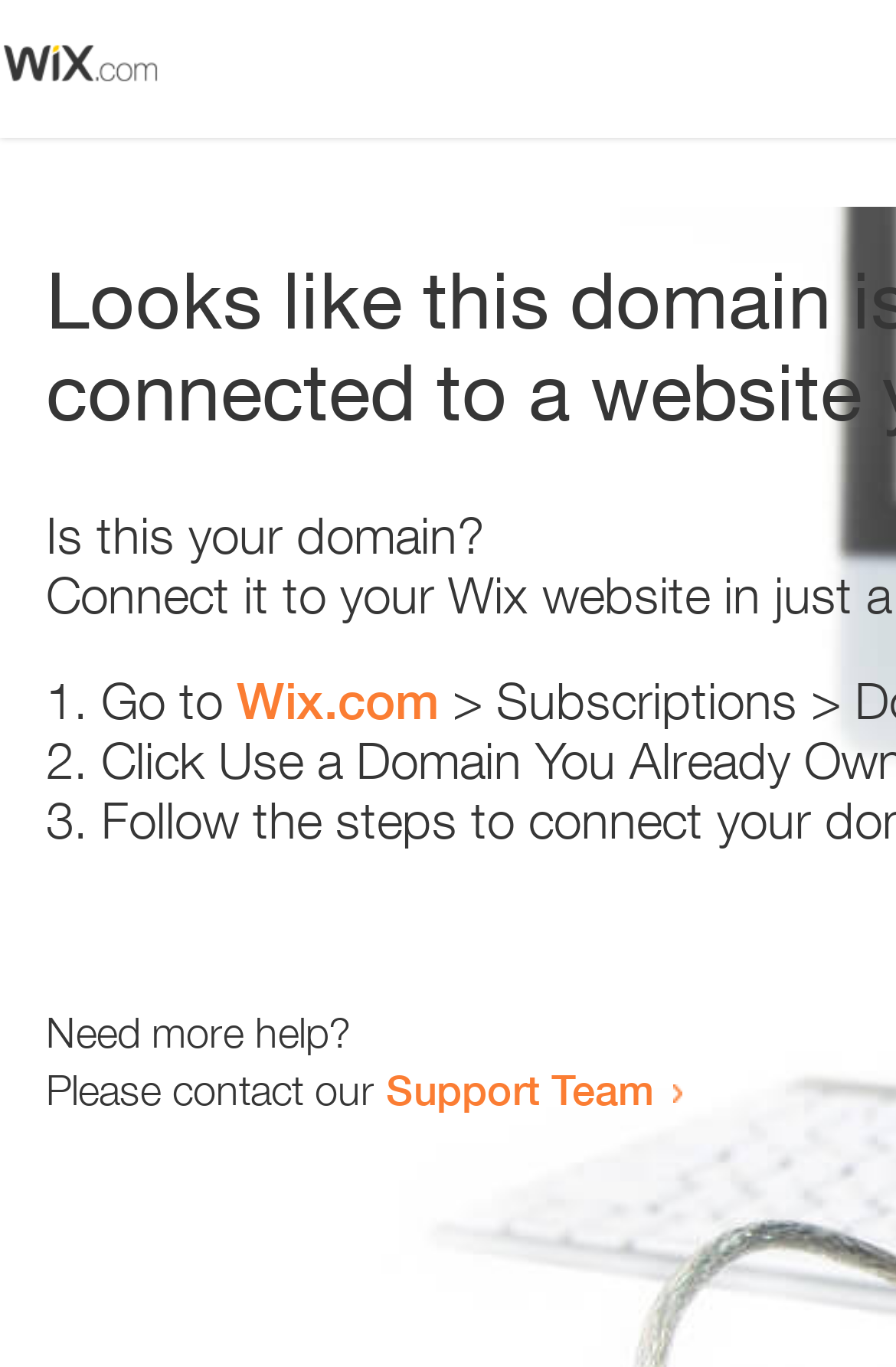Respond to the question below with a single word or phrase:
How many list markers are there?

3